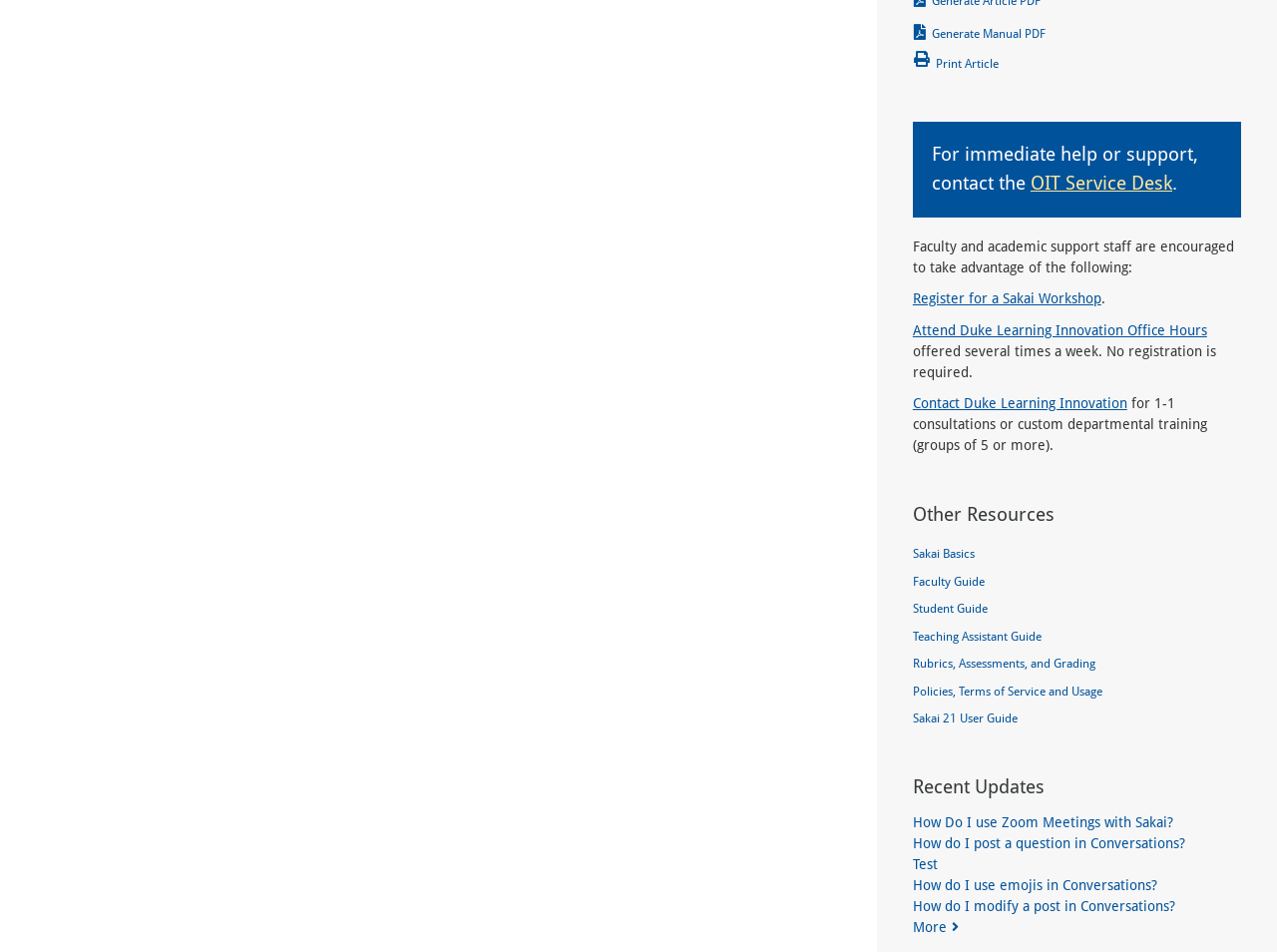Highlight the bounding box coordinates of the element you need to click to perform the following instruction: "Generate a manual PDF."

[0.715, 0.02, 0.828, 0.052]